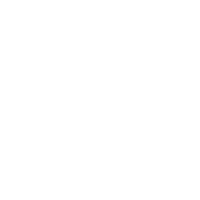Where is the logo likely used?
Please use the image to provide a one-word or short phrase answer.

Official materials and publications